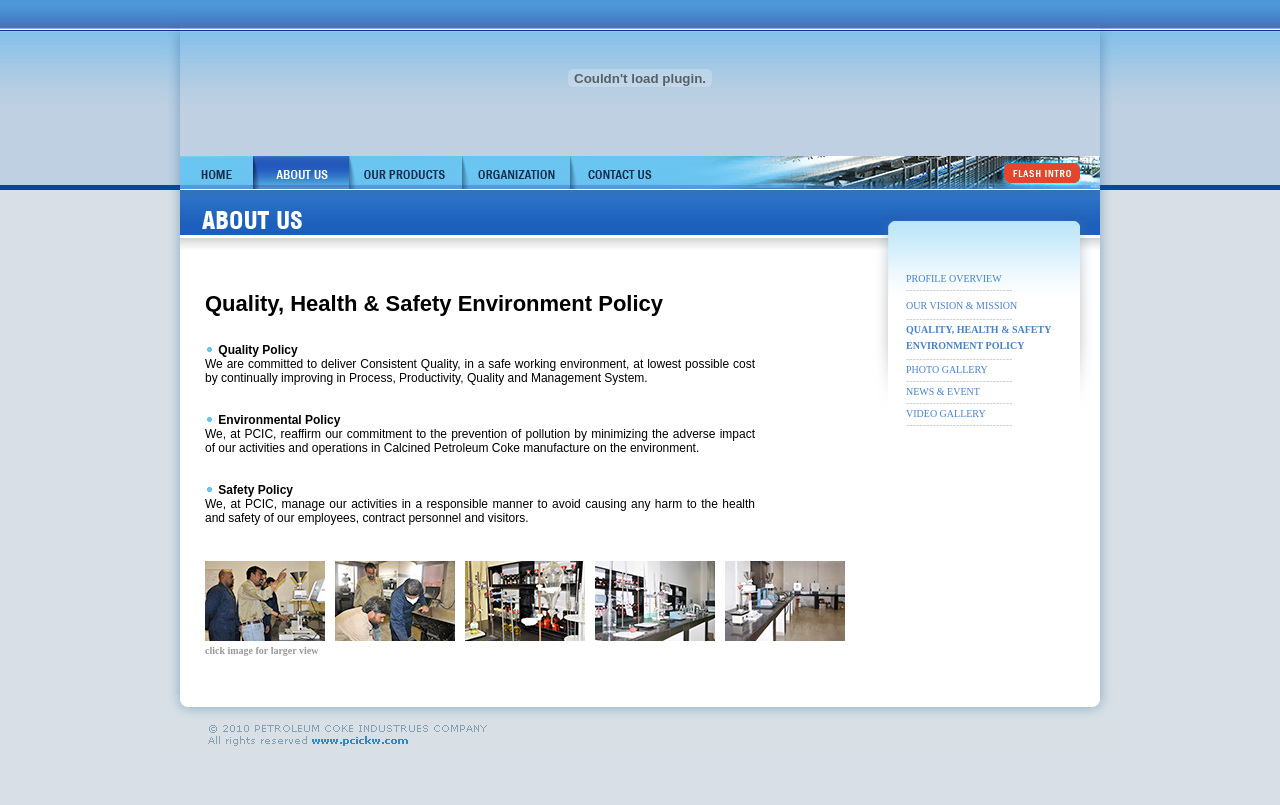Provide the bounding box coordinates of the UI element that matches the description: "PHOTO GALLERY".

[0.708, 0.452, 0.772, 0.466]